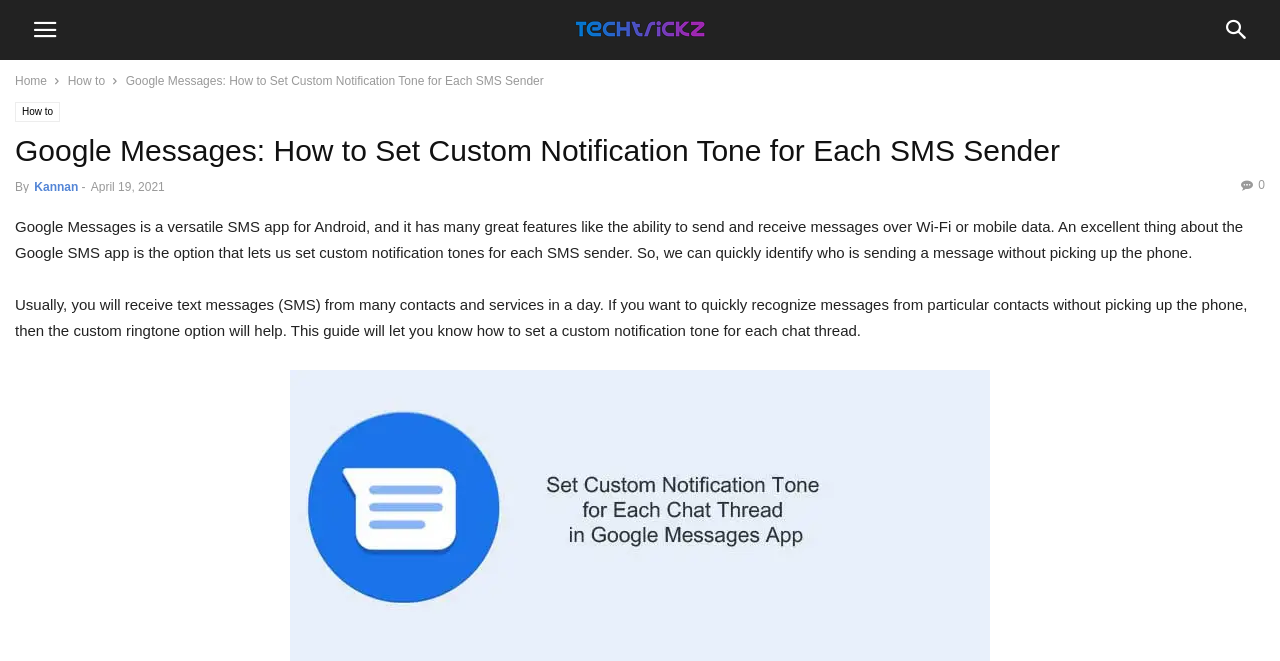What is the name of the SMS app discussed?
With the help of the image, please provide a detailed response to the question.

The webpage is discussing a versatile SMS app for Android, and the name of the app is mentioned in the title and the first paragraph as 'Google Messages'.